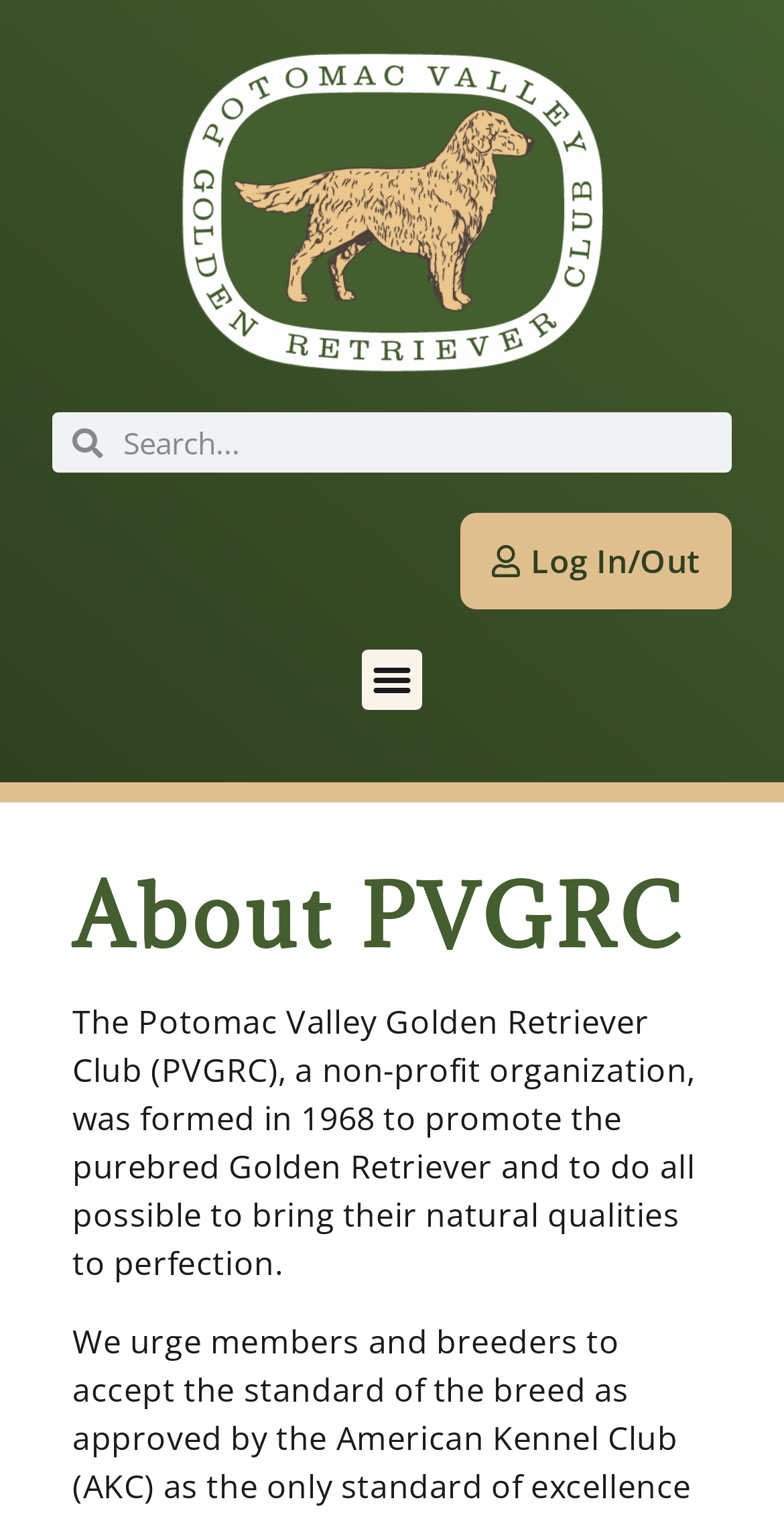Find the bounding box coordinates of the UI element according to this description: "Menu".

[0.461, 0.429, 0.539, 0.469]